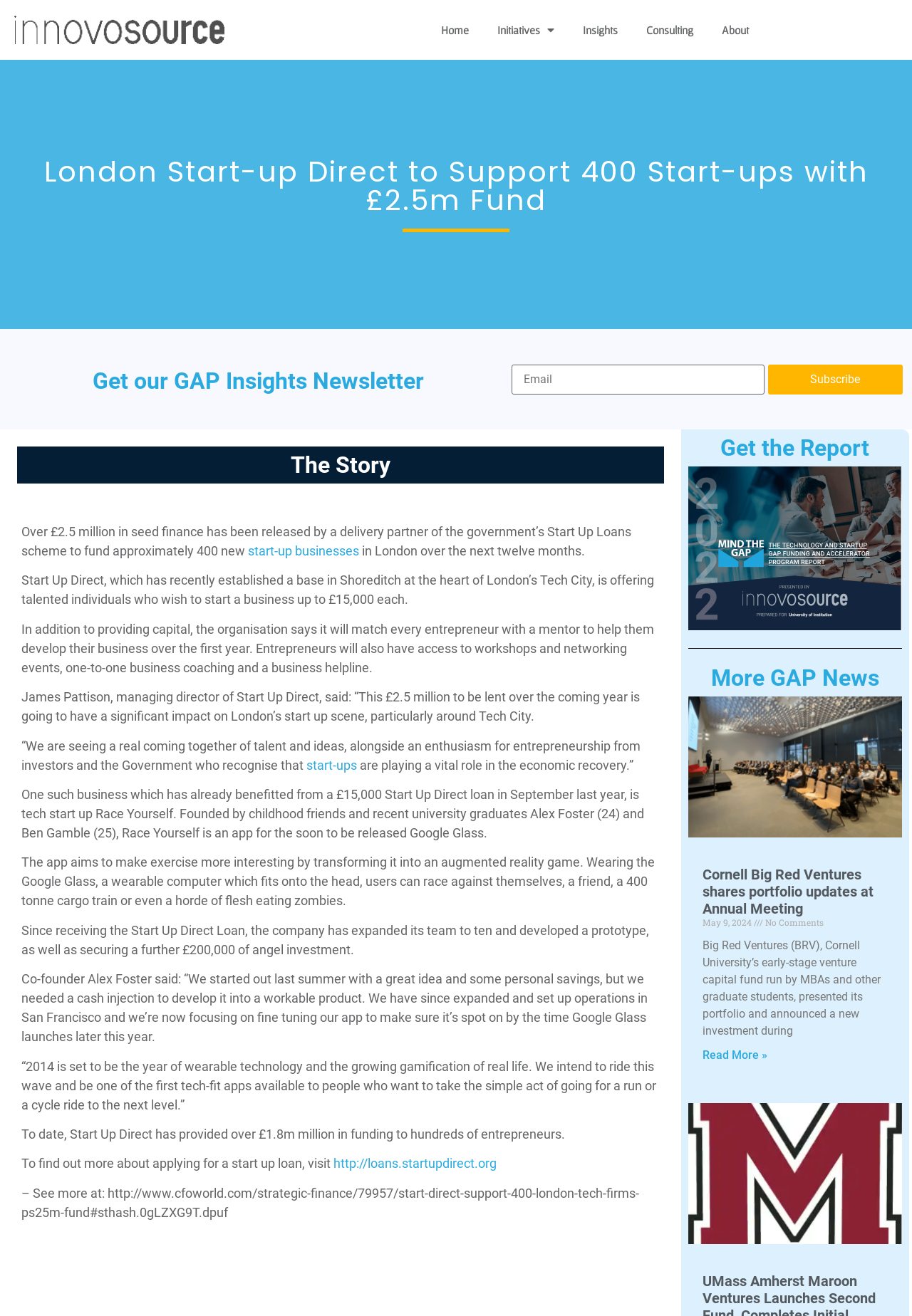What is the name of the tech start-up that received a £15,000 loan from Start Up Direct?
Answer the question with as much detail as you can, using the image as a reference.

I read the article and found that the tech start-up that received a £15,000 loan from Start Up Direct is Race Yourself, which is mentioned in the sentence 'One such business which has already benefitted from a £15,000 Start Up Direct loan in September last year, is tech start up Race Yourself.'